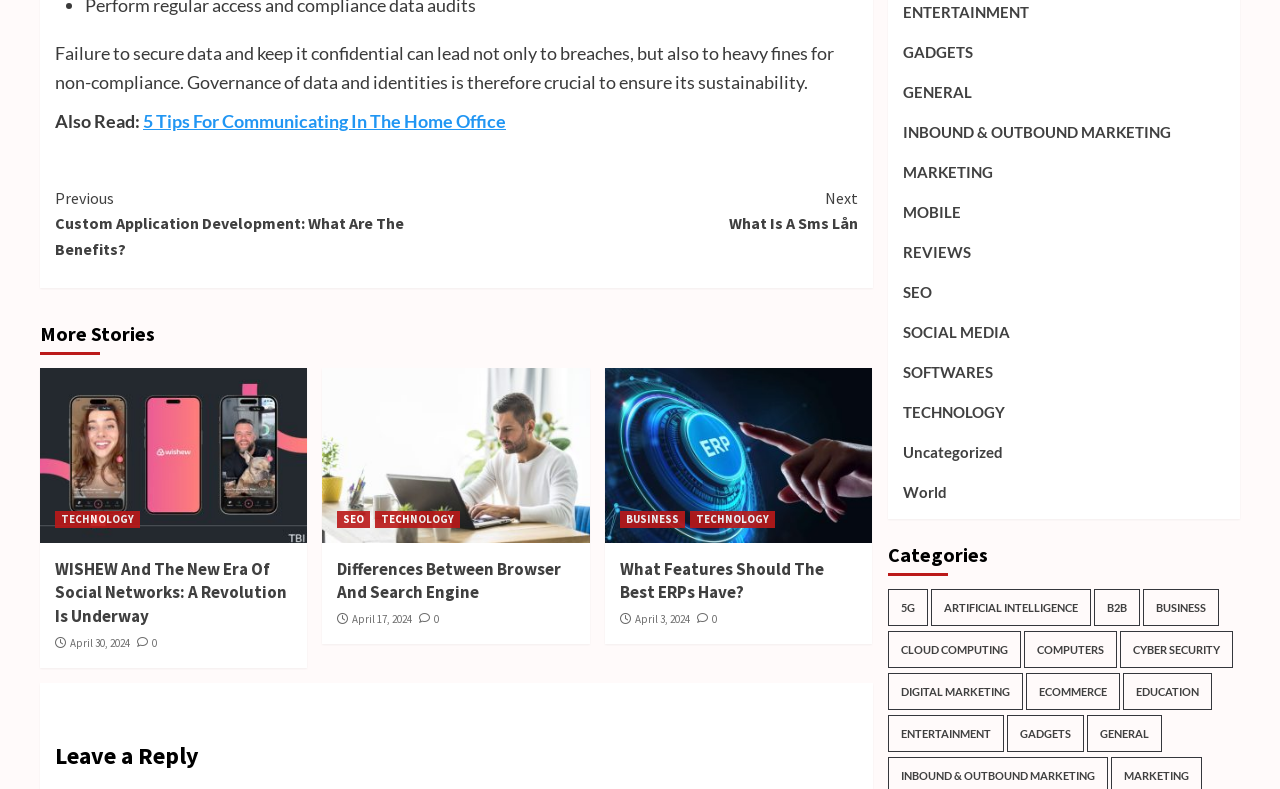Given the element description "alt="Browser And Search Engine"", identify the bounding box of the corresponding UI element.

[0.252, 0.466, 0.461, 0.688]